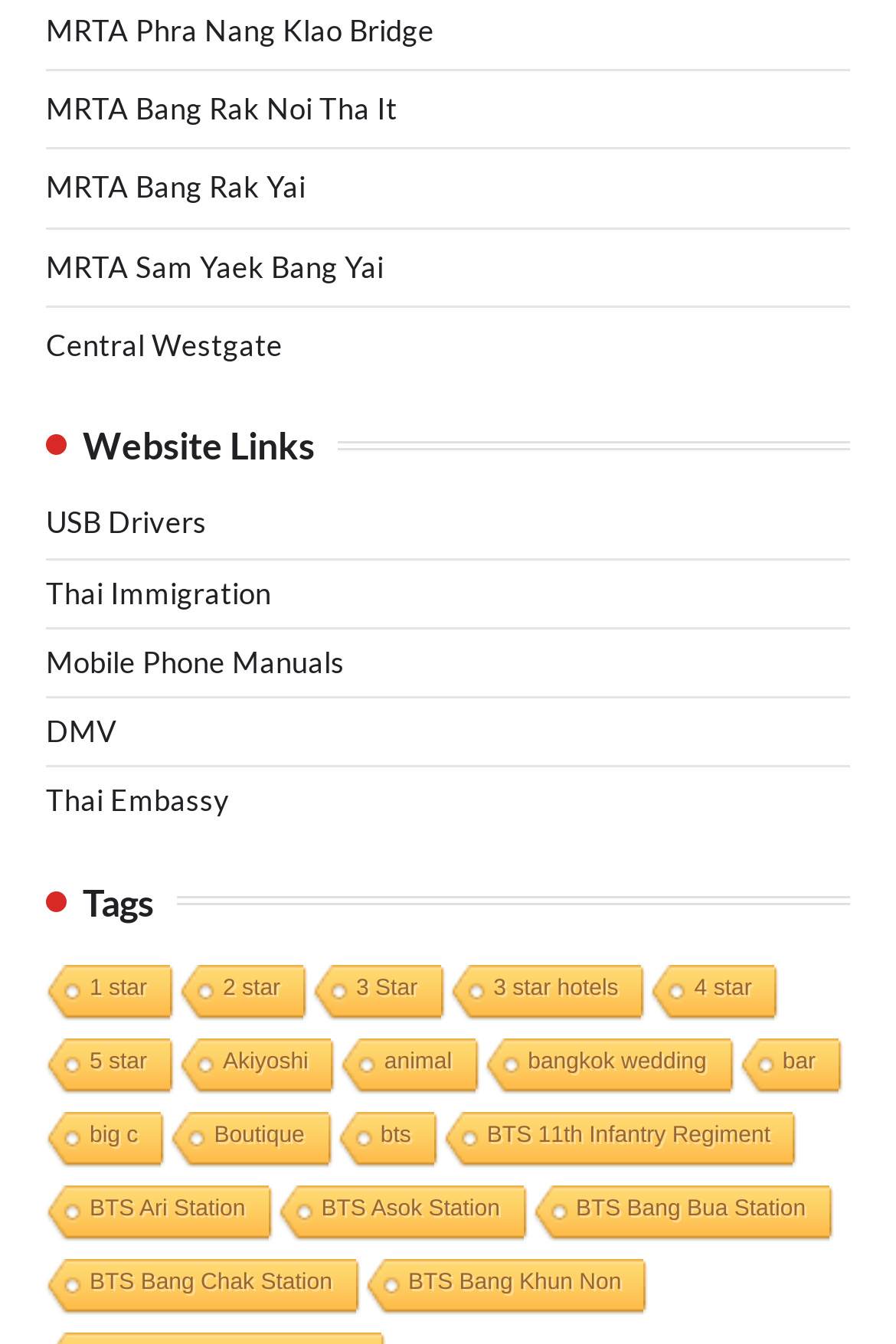Please study the image and answer the question comprehensively:
How many BTS-related links are there?

I searched for BTS-related links and found 'BTS 11th Infantry Regiment', 'BTS Ari Station', 'BTS Asok Station', 'BTS Bang Bua Station', and 'BTS Bang Chak Station', totaling 5 links.